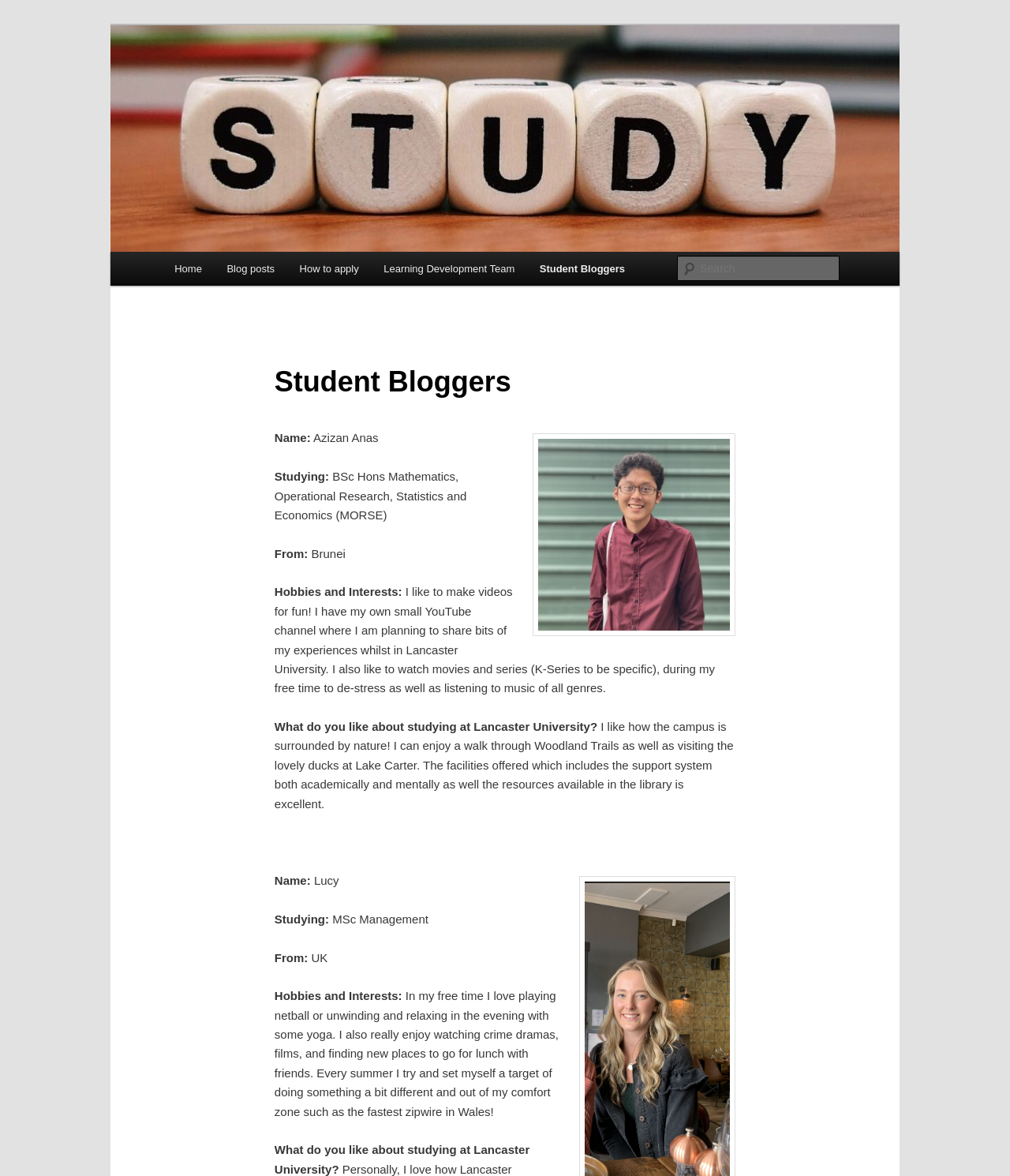Where is the student blogger from?
Please answer the question with a detailed and comprehensive explanation.

I found the answer by looking at the 'From' section, where it lists the student blogger's country of origin as 'Brunei'.